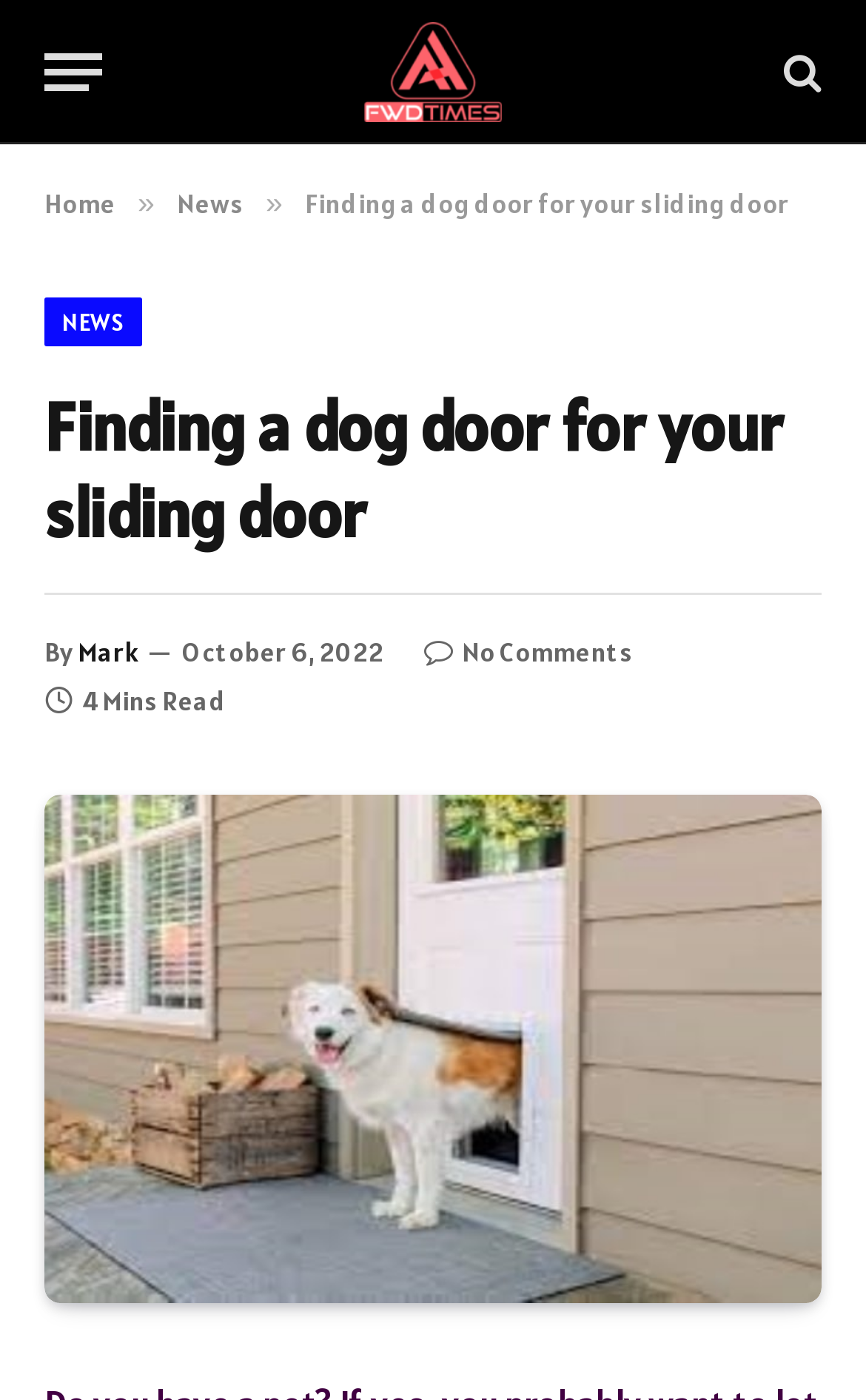Locate and extract the headline of this webpage.

Finding a dog door for your sliding door